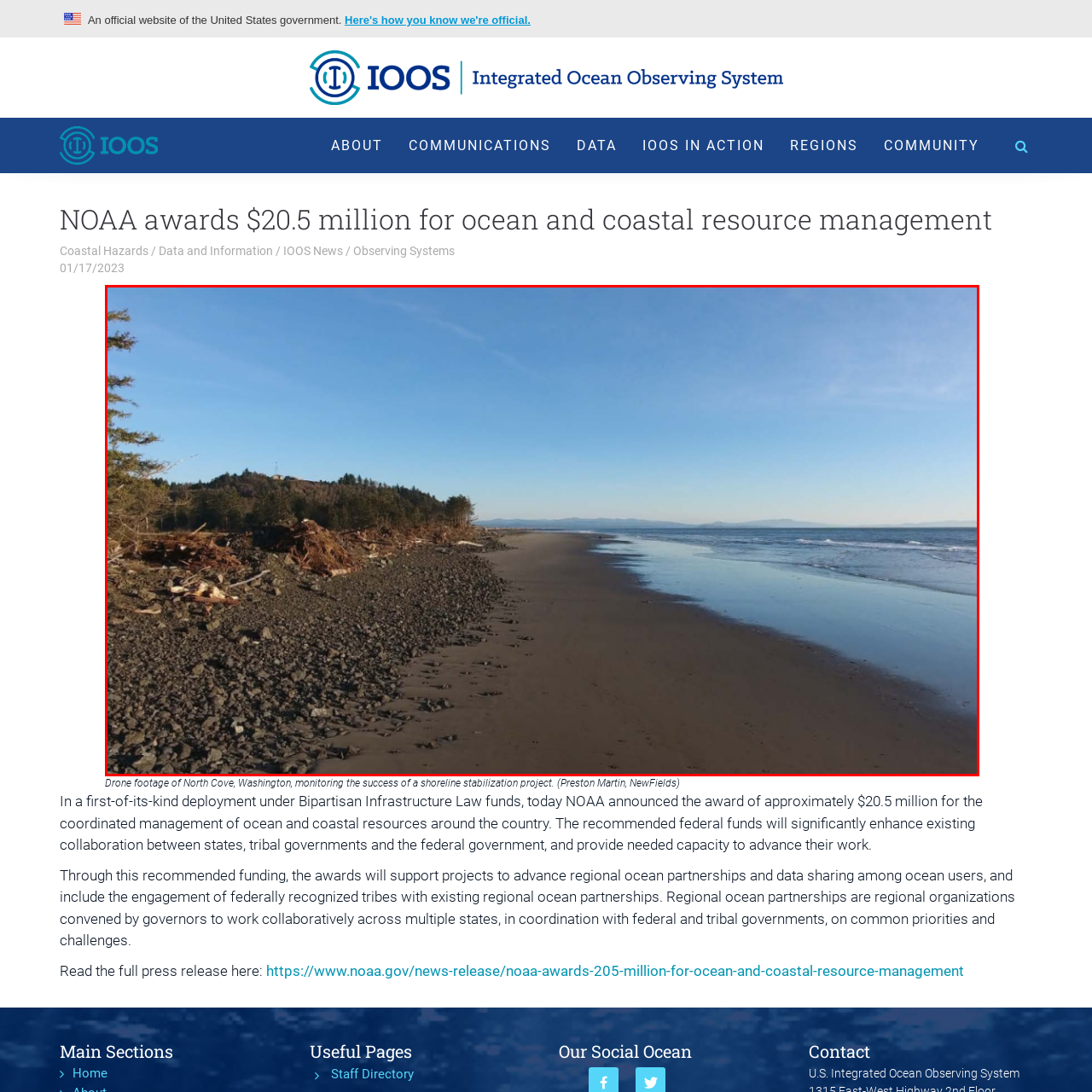What is scattered along the shore?
Inspect the highlighted part of the image and provide a single word or phrase as your answer.

Remnants of driftwood